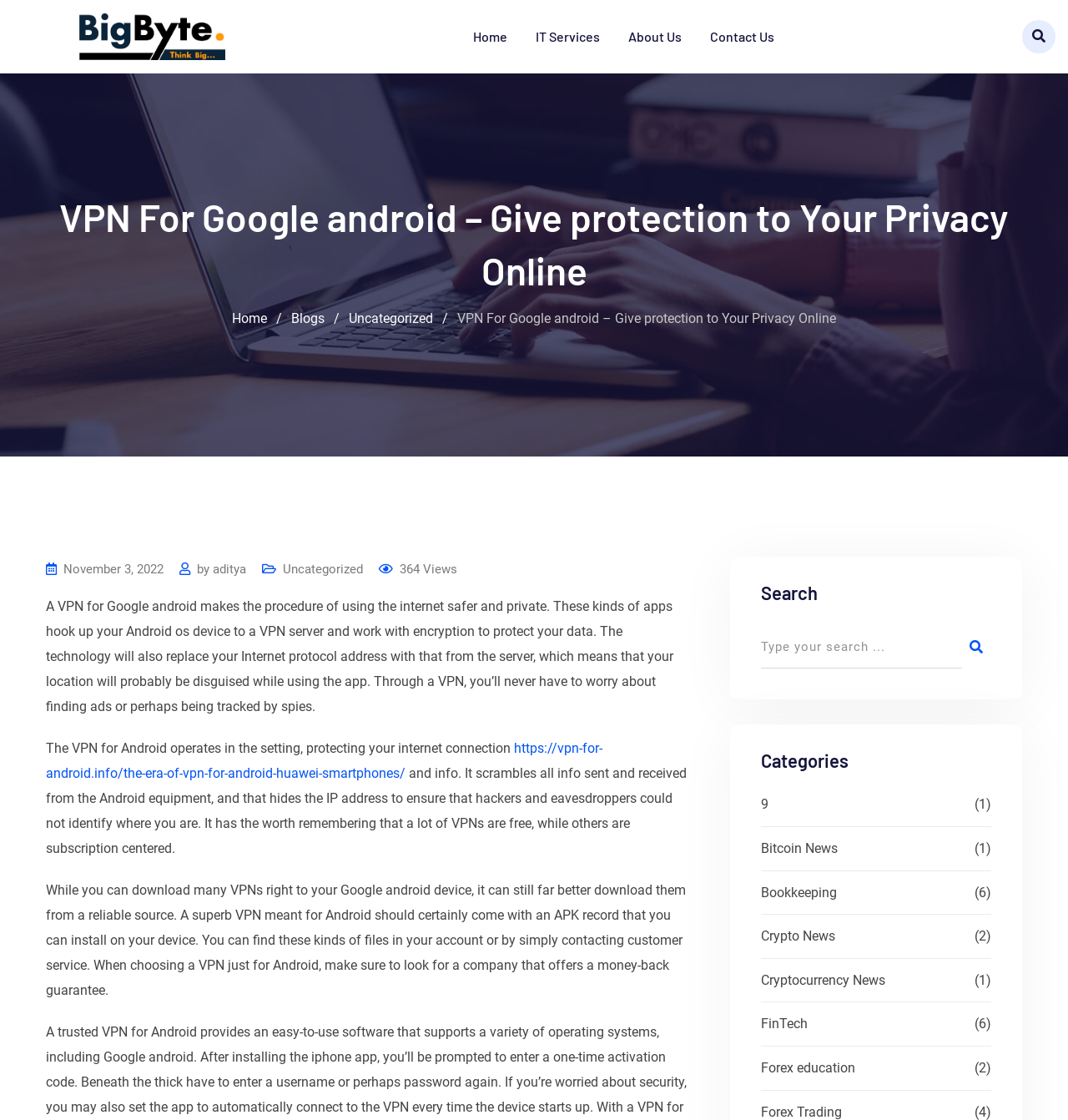Given the element description "FinTech" in the screenshot, predict the bounding box coordinates of that UI element.

[0.712, 0.905, 0.756, 0.924]